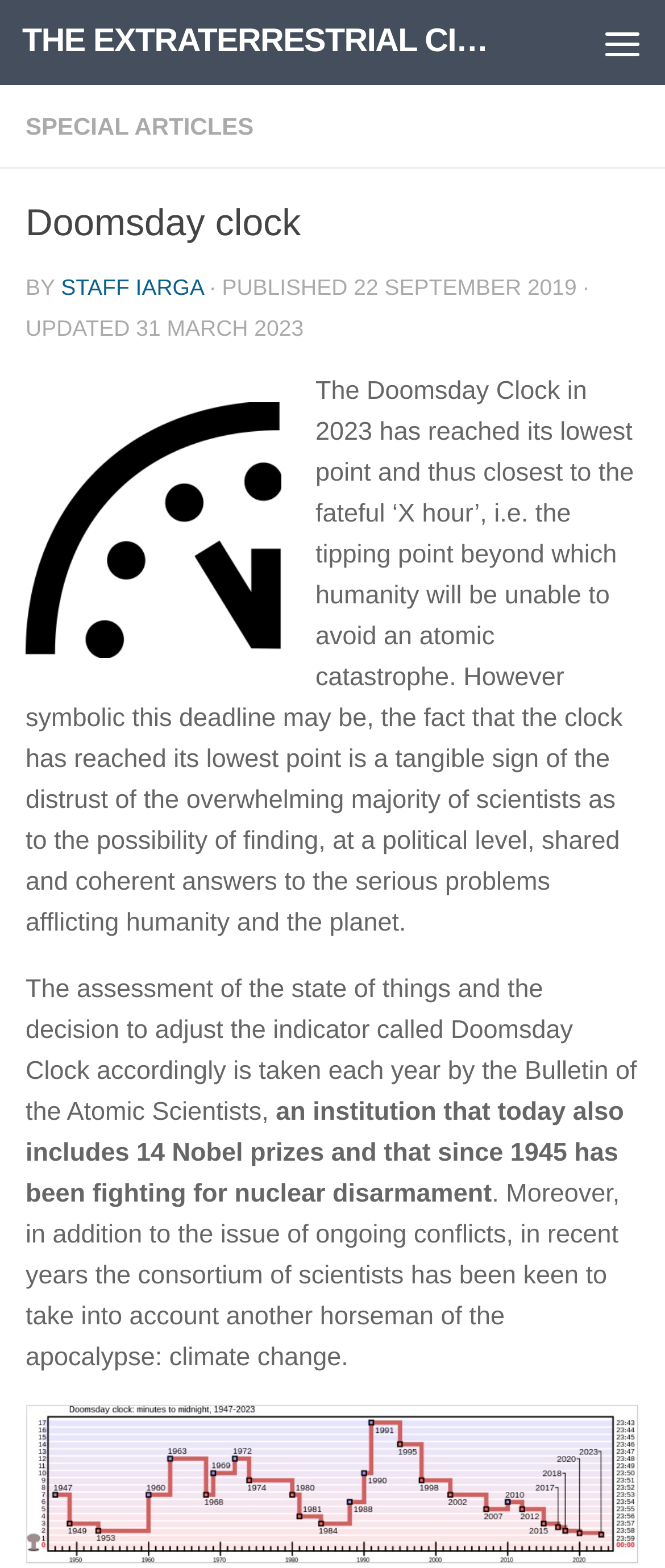Based on the provided description, "Staff Iarga", find the bounding box of the corresponding UI element in the screenshot.

[0.092, 0.175, 0.306, 0.191]